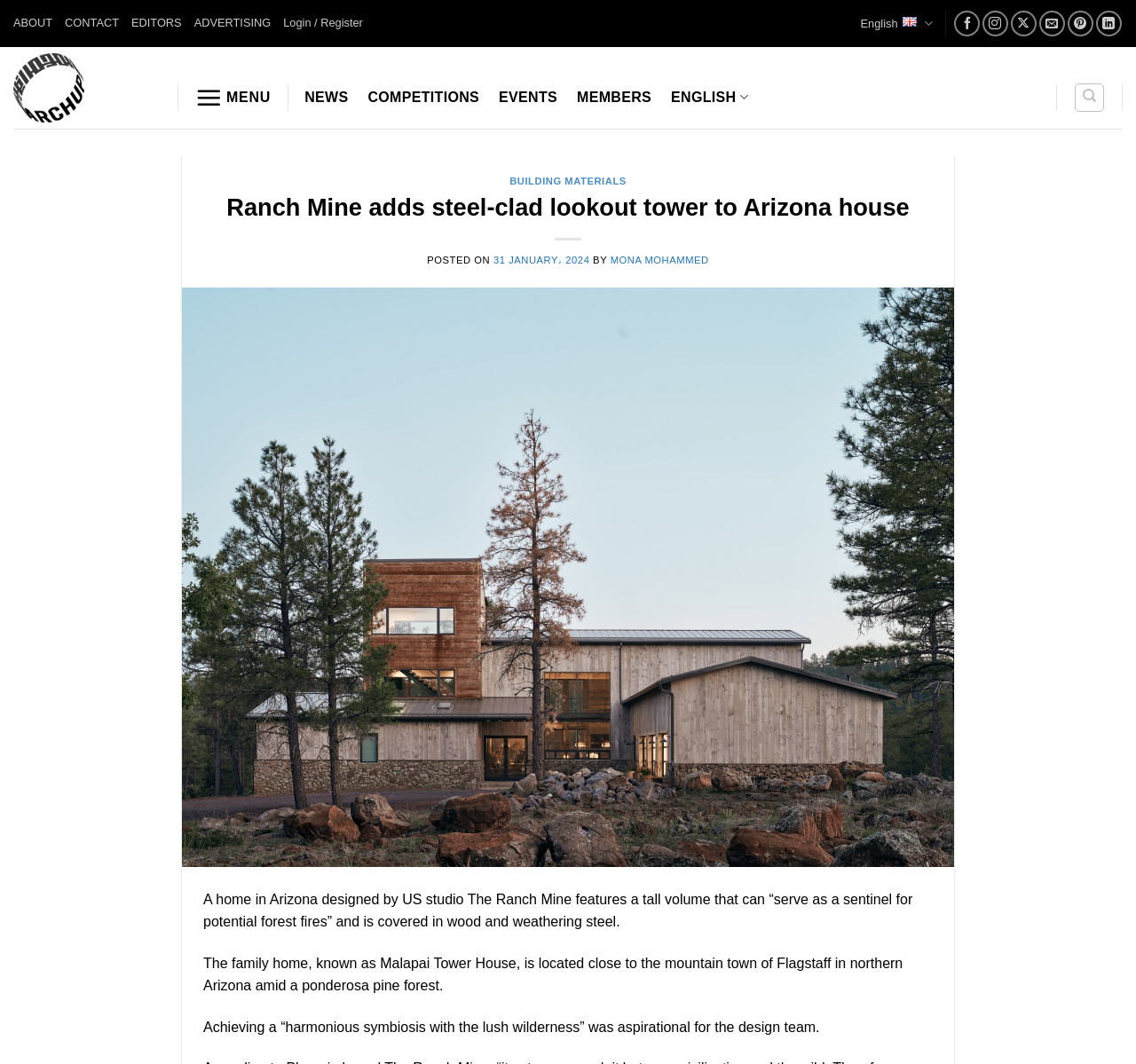Please identify the bounding box coordinates of the clickable area that will allow you to execute the instruction: "View Trail 2 details".

None